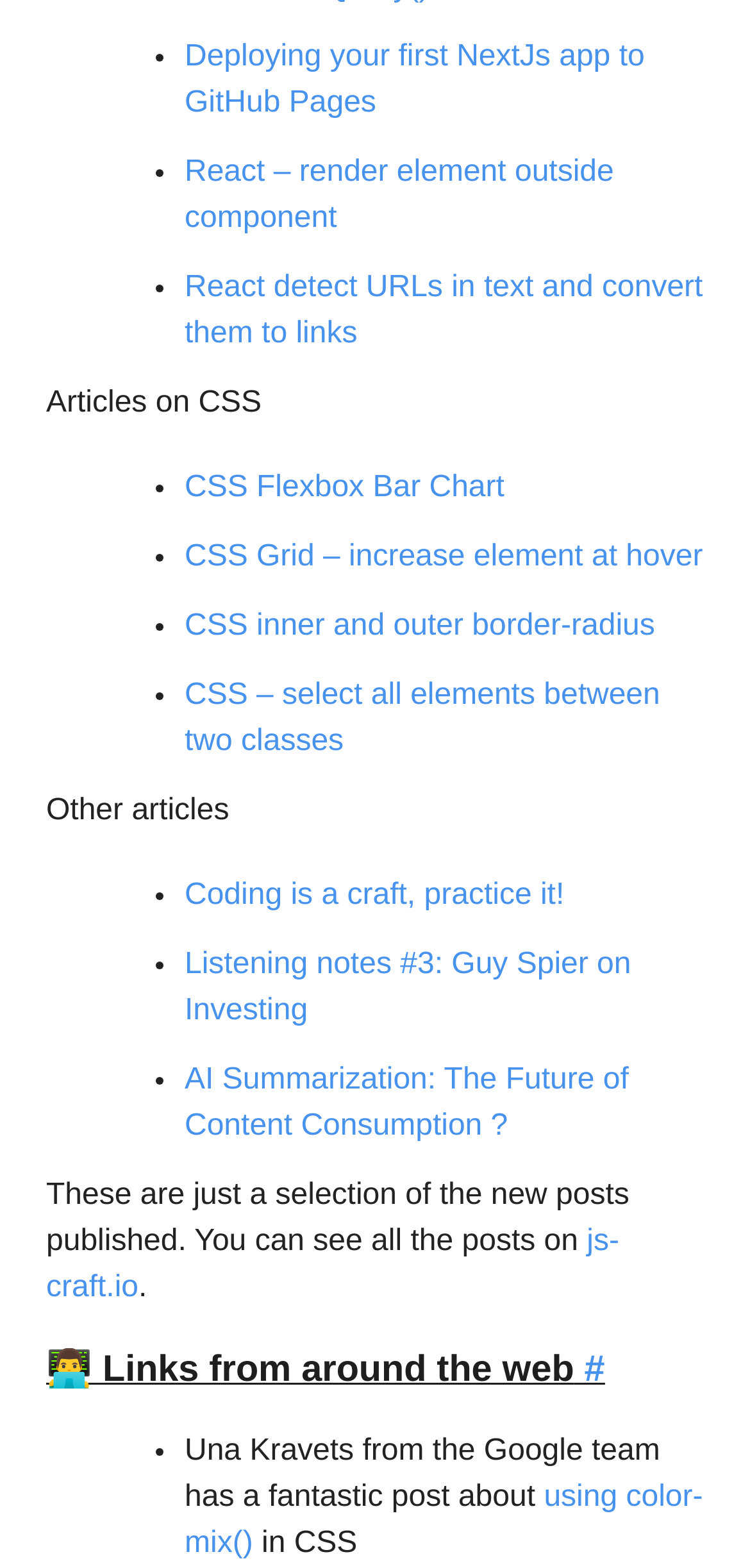Please determine the bounding box coordinates of the area that needs to be clicked to complete this task: 'Explore the post about using color-mix() in CSS'. The coordinates must be four float numbers between 0 and 1, formatted as [left, top, right, bottom].

[0.246, 0.945, 0.937, 0.995]